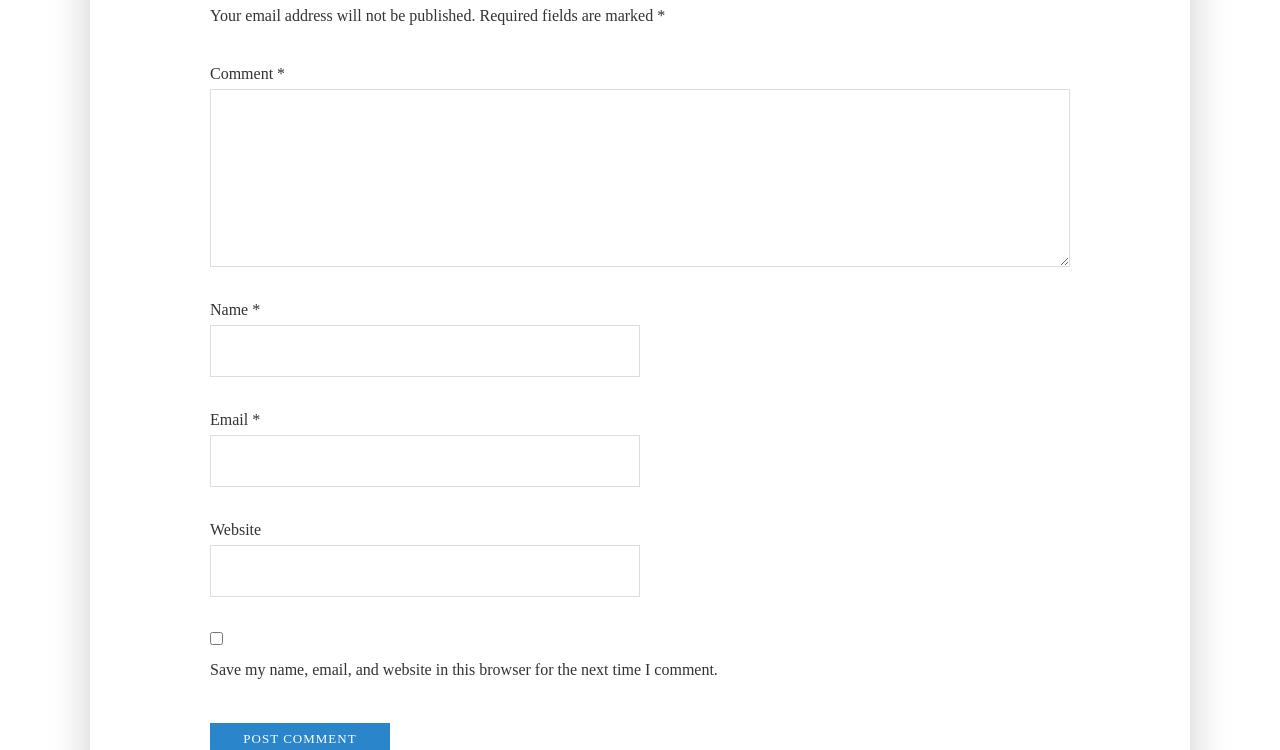Answer briefly with one word or phrase:
How many textboxes are required in the form?

Three